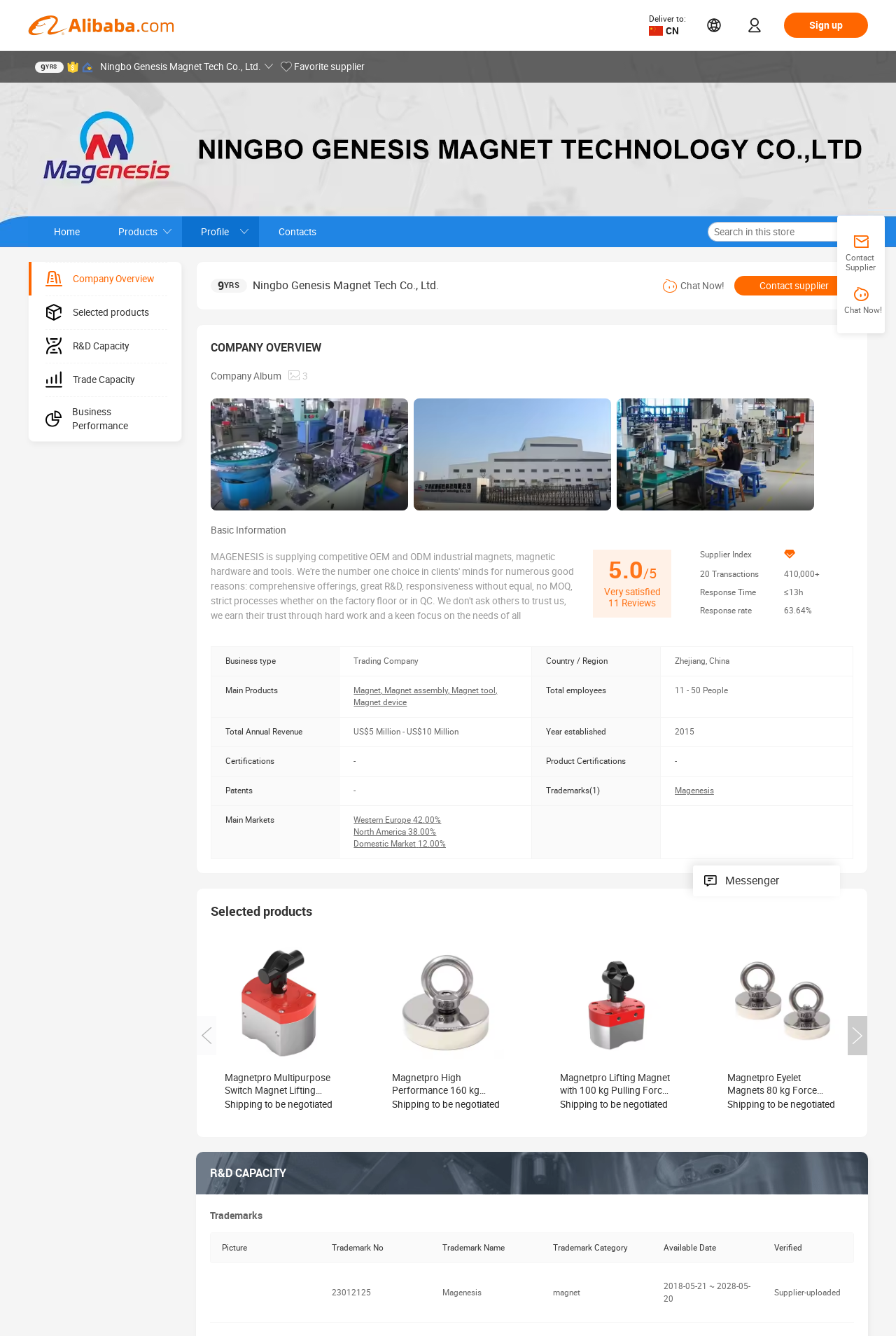Determine the bounding box coordinates of the clickable region to carry out the instruction: "Search in this store".

[0.797, 0.167, 0.925, 0.18]